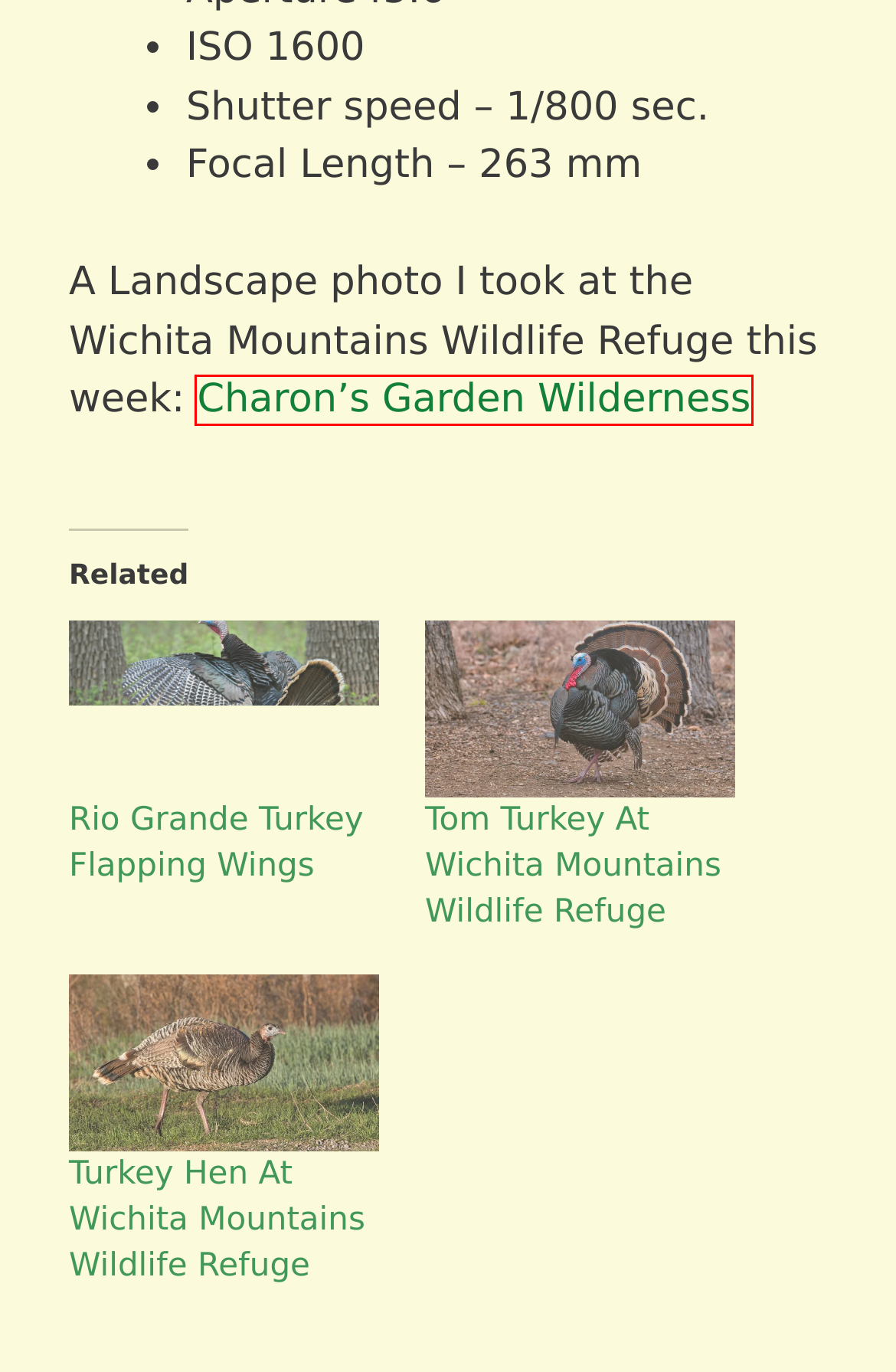Examine the screenshot of a webpage with a red bounding box around an element. Then, select the webpage description that best represents the new page after clicking the highlighted element. Here are the descriptions:
A. The Raccoon with the Bare Spot: A Wildlife Mystery
B. Steve Creek | Steve Creek Wildlife Photography
C. Charon’s Garden Wilderness | Steve Creek Wildlife Photography
D. Privacy Policy | Steve Creek Wildlife Photography
E. Downy Woodpecker Fledglings Finally Arrive!
F. Tom Turkey At Wichita Mountains Wildlife Refuge | Steve Creek Wildlife Photography
G. Turkey Hen At Wichita Mountains Wildlife Refuge | Steve Creek Wildlife Photography
H. Rio Grande Turkey Flapping Wings | Steve Creek Wildlife Photography

C